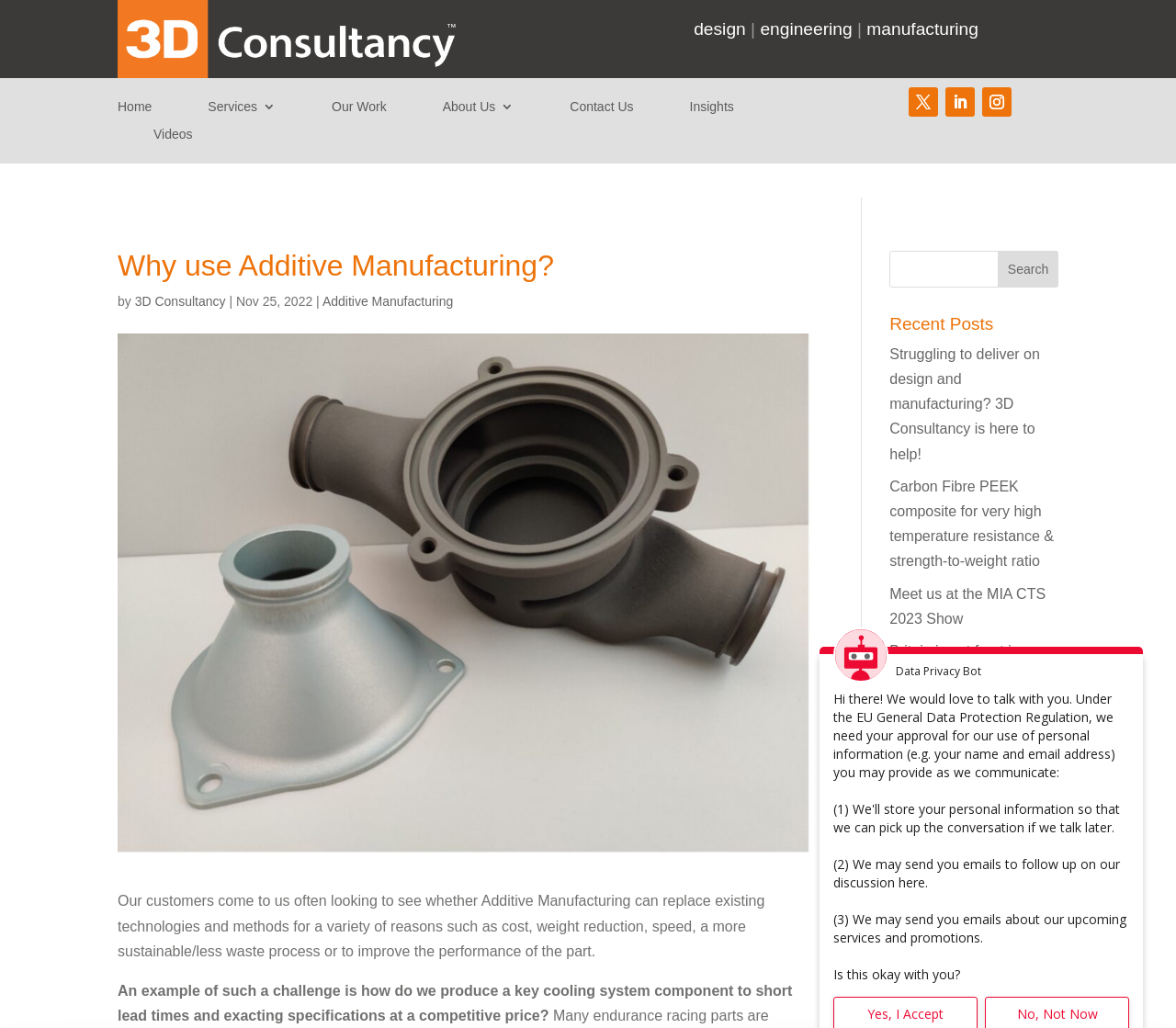Identify the bounding box coordinates necessary to click and complete the given instruction: "Check out the 'Videos' section".

None